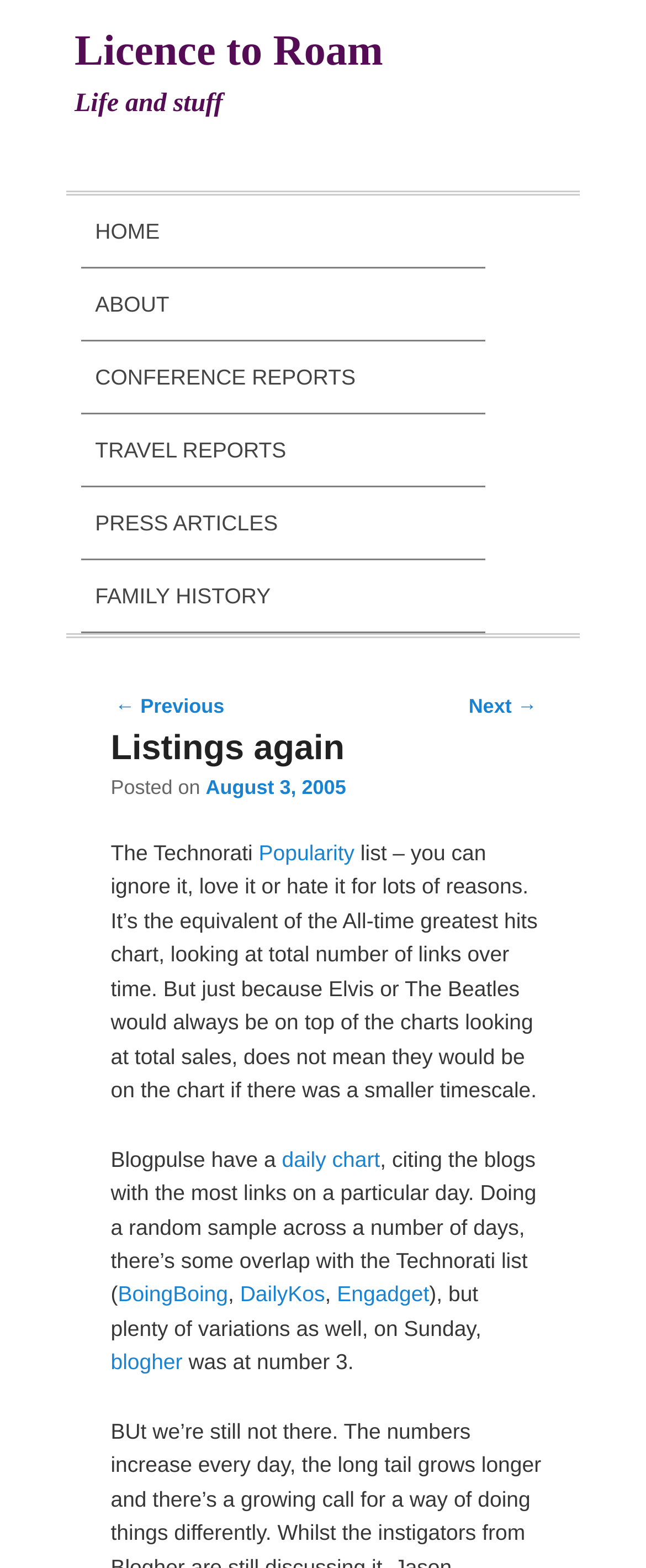Please identify the bounding box coordinates of the element's region that needs to be clicked to fulfill the following instruction: "View the 'FAMILY HISTORY' page". The bounding box coordinates should consist of four float numbers between 0 and 1, i.e., [left, top, right, bottom].

[0.127, 0.357, 0.751, 0.403]